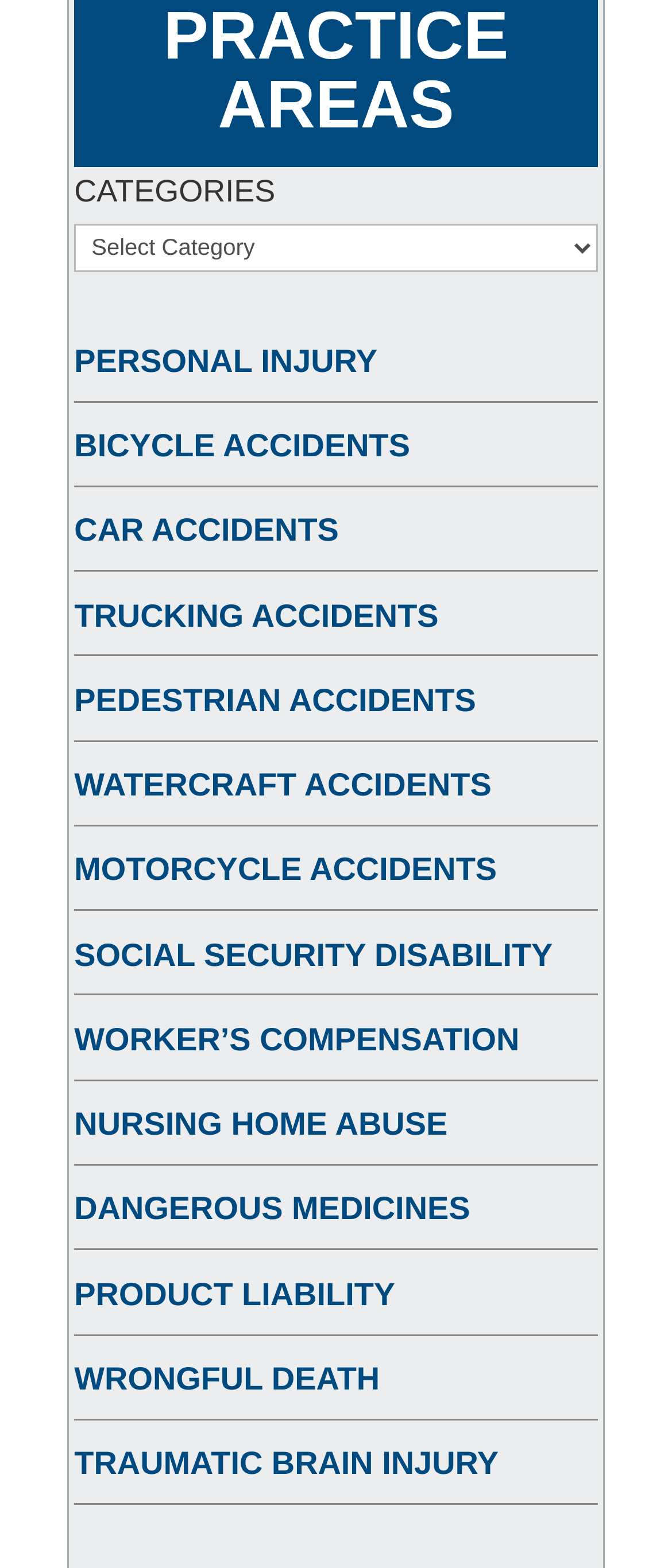Consider the image and give a detailed and elaborate answer to the question: 
What is the first practice area listed?

I looked at the list of links under the 'PRACTICE AREAS' heading and found that the first link is 'PERSONAL INJURY'.